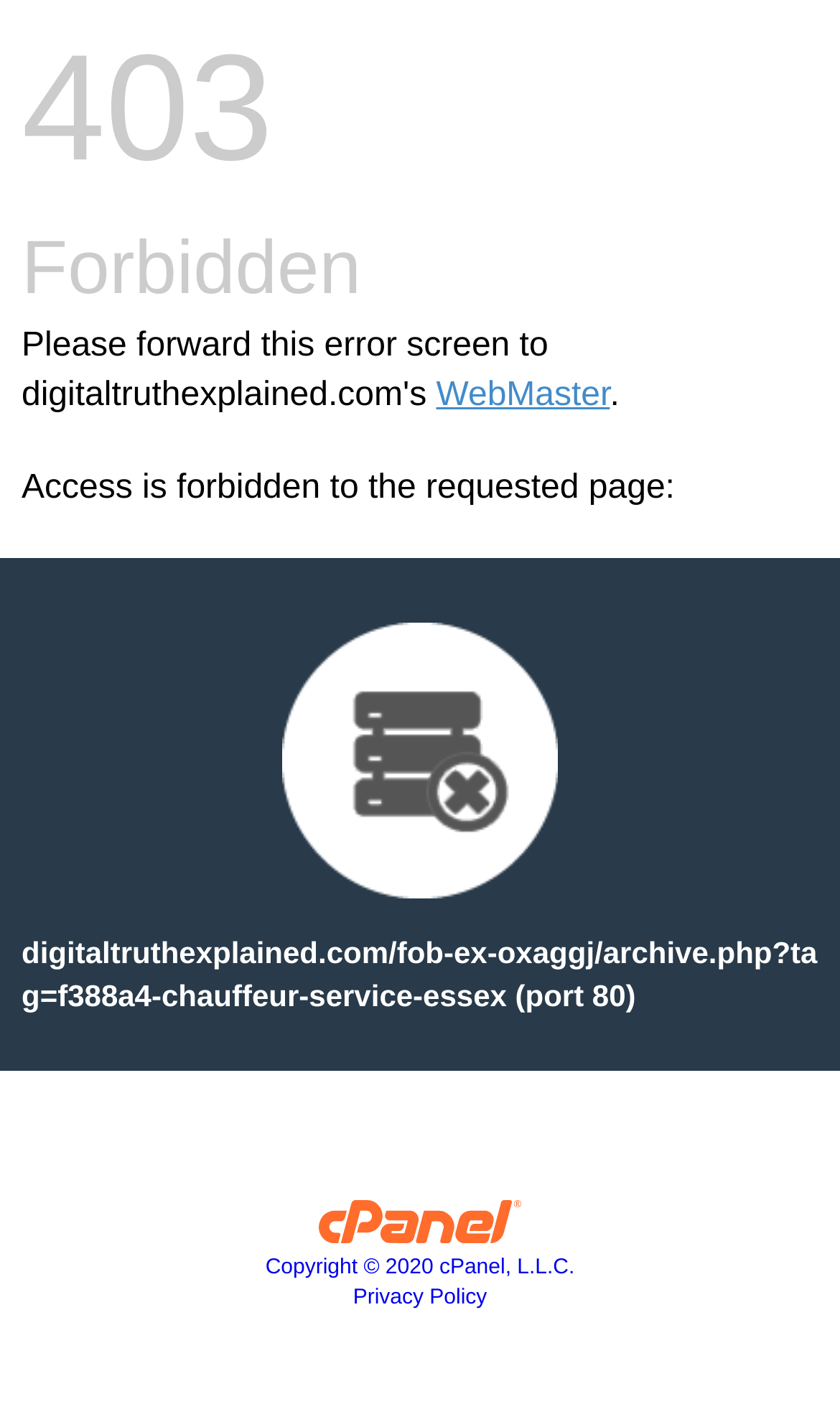Offer a thorough description of the webpage.

This webpage displays an error message "403 Forbidden" at the top. Below it, there is a link to "WebMaster" positioned near the center of the page, accompanied by a period symbol. 

Further down, a paragraph of text explains that "Access is forbidden to the requested page:". 

To the right of this text, an image is placed, taking up a significant portion of the page. 

Below the image, a long URL is displayed, which appears to be a link to a specific webpage on the digitaltruthexplained.com domain. 

At the bottom of the page, there is a section containing copyright information. On the left side of this section, the logo and link to "cPanel, Inc." are positioned. To the right of the logo, there are two links: "Copyright © 2020 cPanel, L.L.C." and "Privacy Policy".